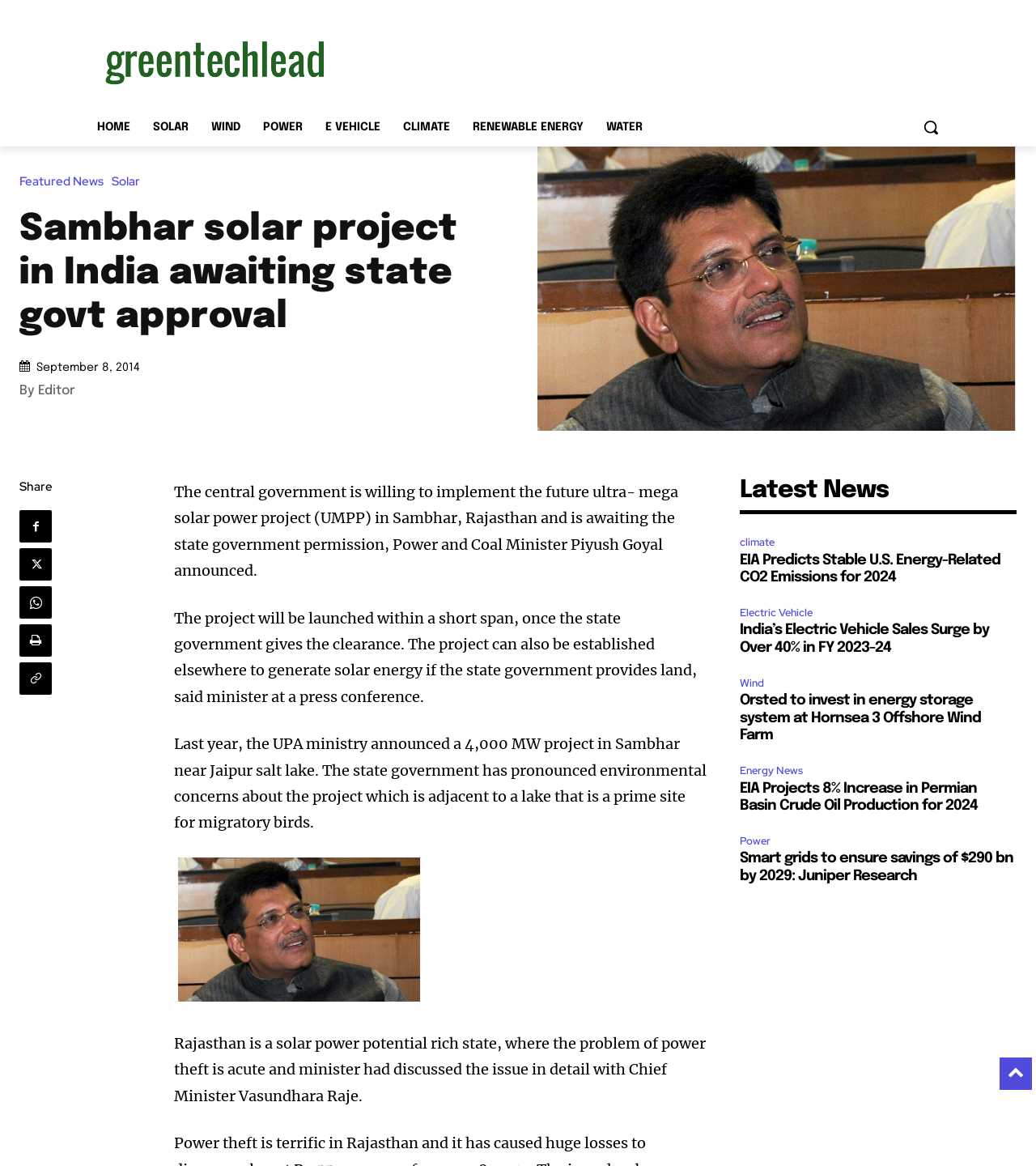Please determine the bounding box of the UI element that matches this description: aria-label="Advertisement" name="aswift_0" title="Advertisement". The coordinates should be given as (top-left x, top-left y, bottom-right x, bottom-right y), with all values between 0 and 1.

[0.333, 0.019, 0.902, 0.082]